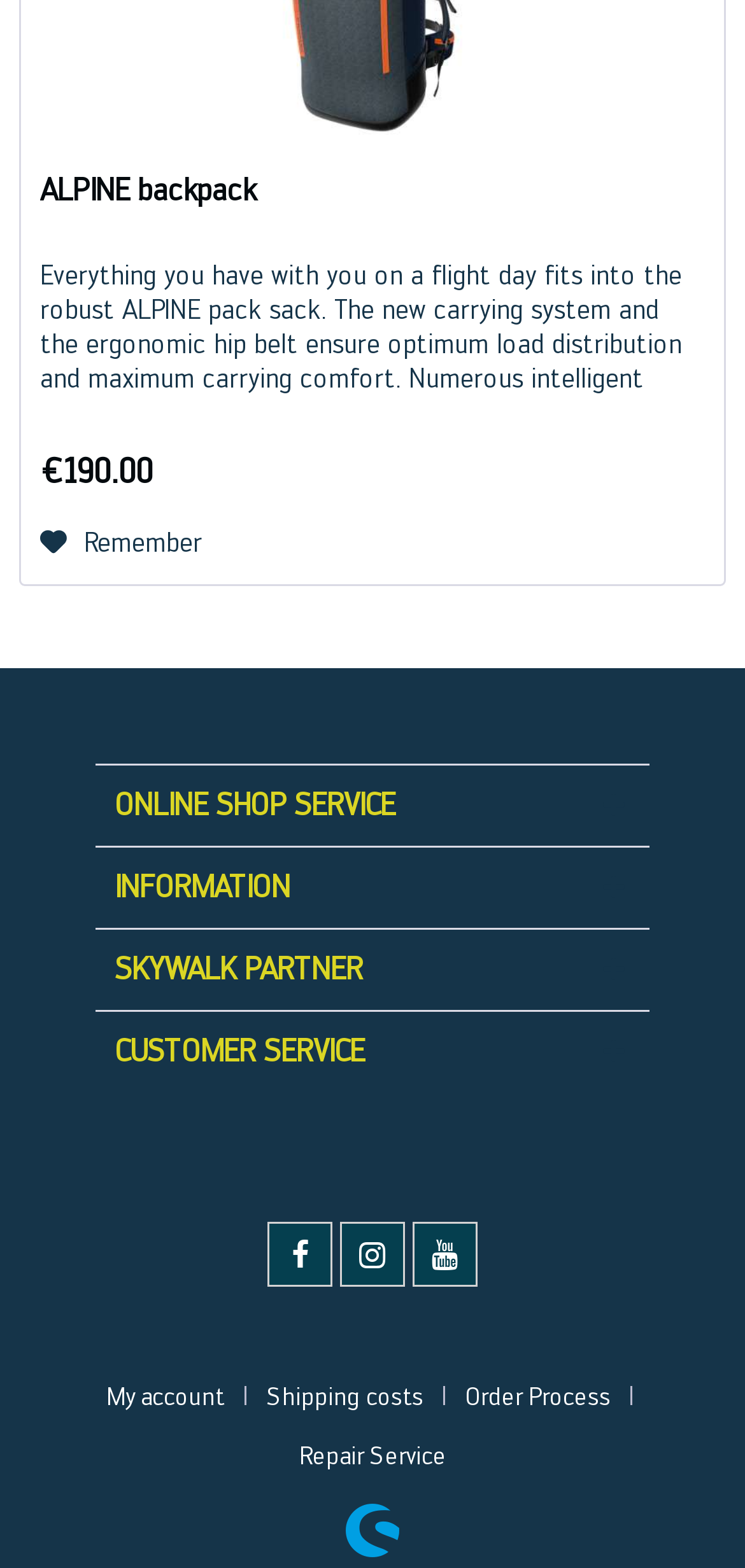What are the social media links at the bottom of the page?
Please give a detailed and elaborate answer to the question based on the image.

I found the social media links by looking at the link elements with the icons '', '', and '' which are located at the bottom of the page.